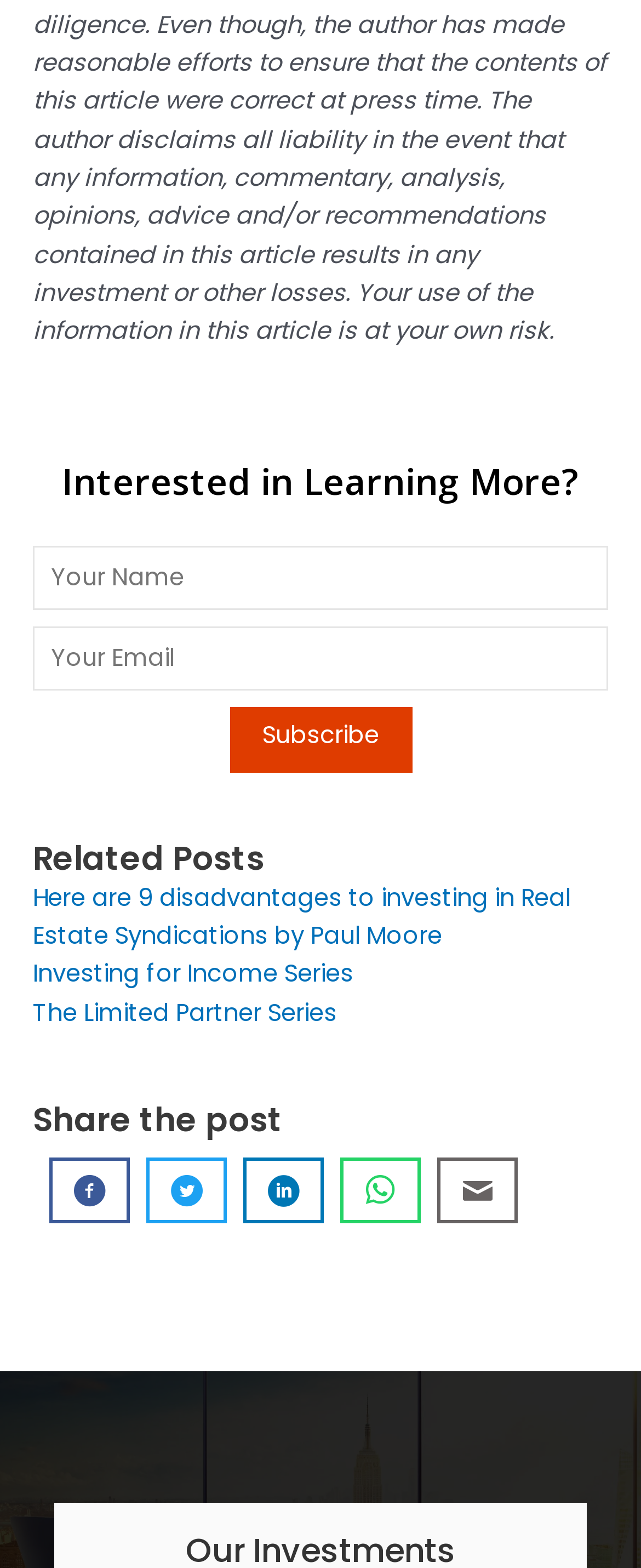What is the topic of the webpage?
Answer the question with a detailed and thorough explanation.

The webpage contains links to related posts about real estate, such as 'Here are 9 disadvantages to investing in Real Estate Syndications by Paul Moore', which suggests that the topic of the webpage is related to real estate.